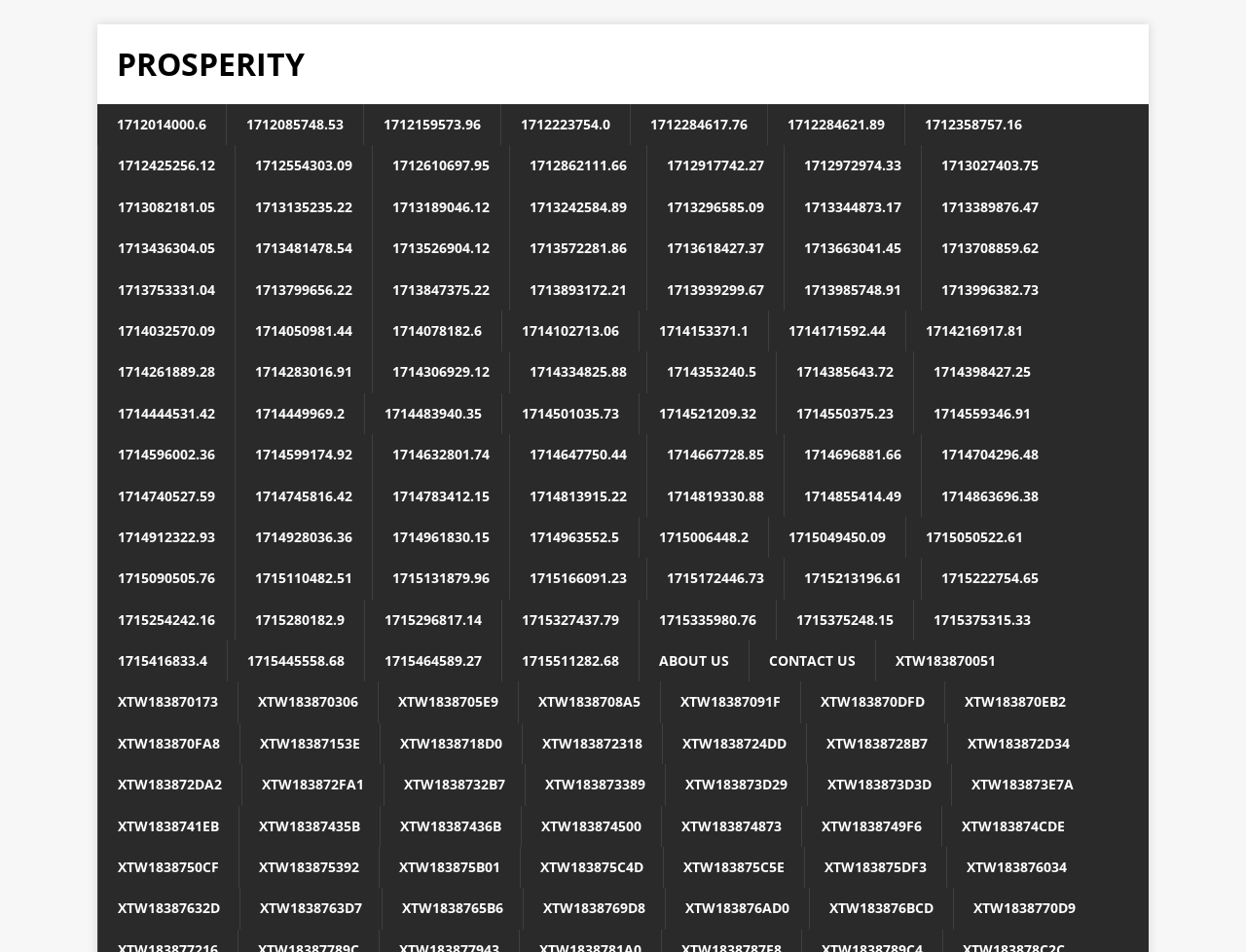What is the purpose of the webpage?
Answer the question with a thorough and detailed explanation.

Based on the content of the webpage, it appears to be providing guidance on job interview etiquette, including dos and don'ts.